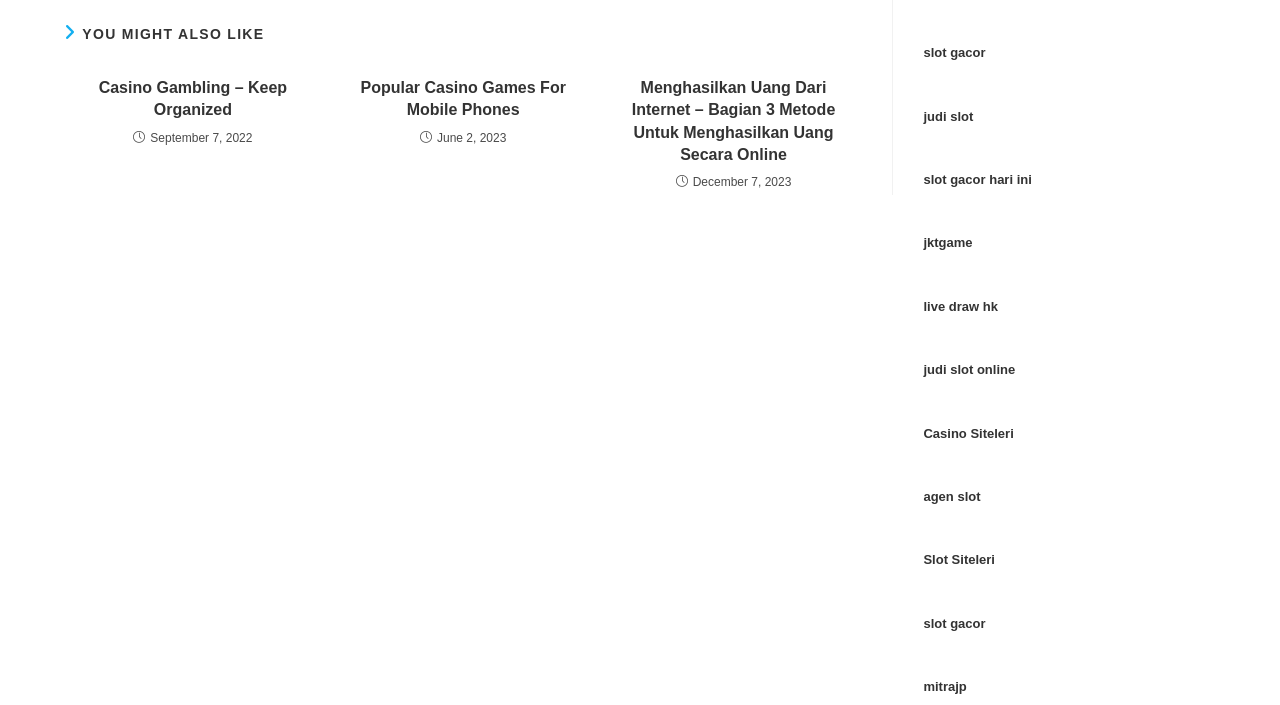Identify the bounding box coordinates of the specific part of the webpage to click to complete this instruction: "visit 'slot gacor'".

[0.721, 0.064, 0.77, 0.085]